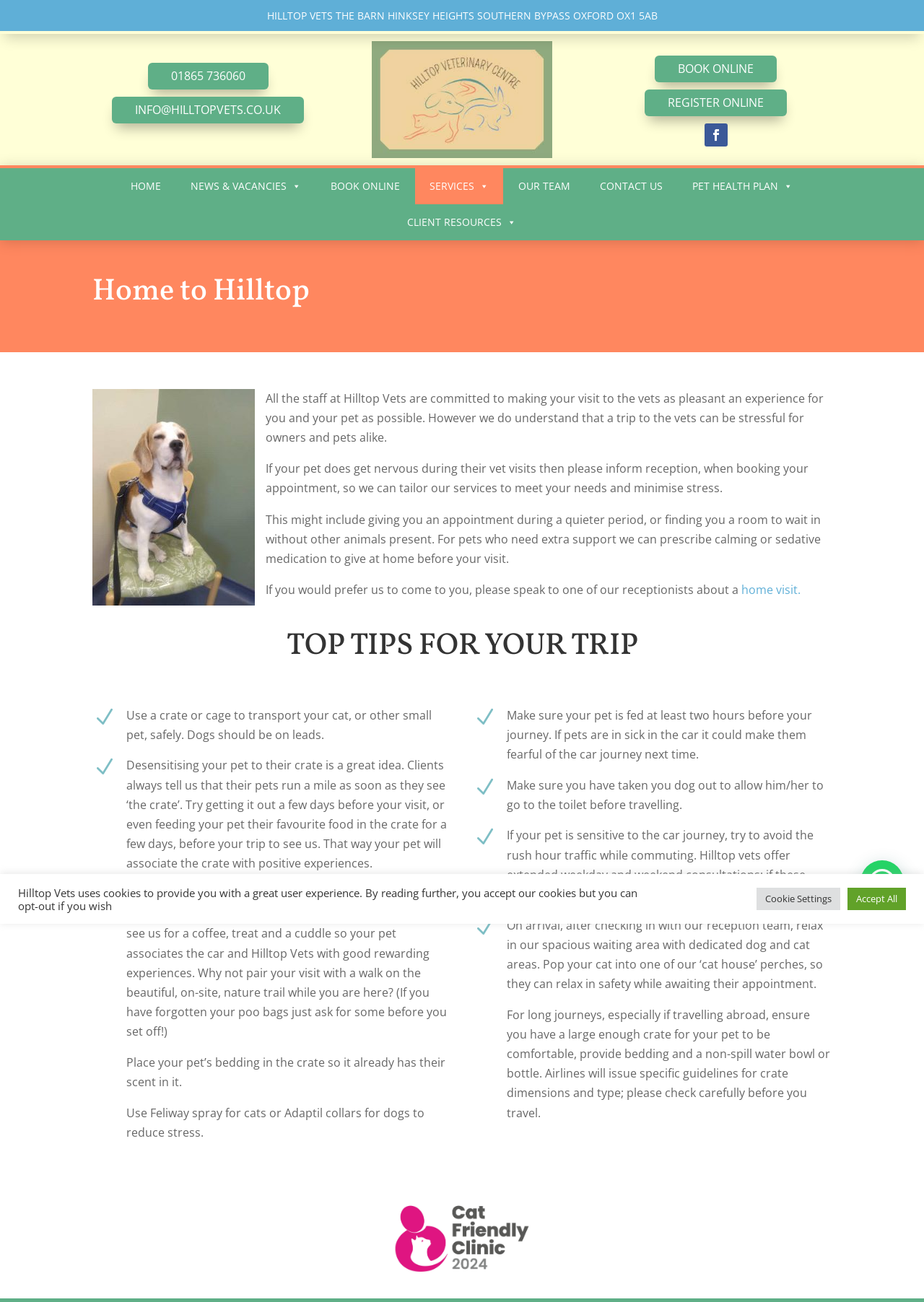Refer to the screenshot and answer the following question in detail:
What is the purpose of the 'cat house' perches in the waiting area?

The 'cat house' perches in the waiting area are designed to provide a safe and relaxing space for cats while they await their appointment. This is mentioned in the 'TOP TIPS FOR YOUR TRIP' section of the webpage.